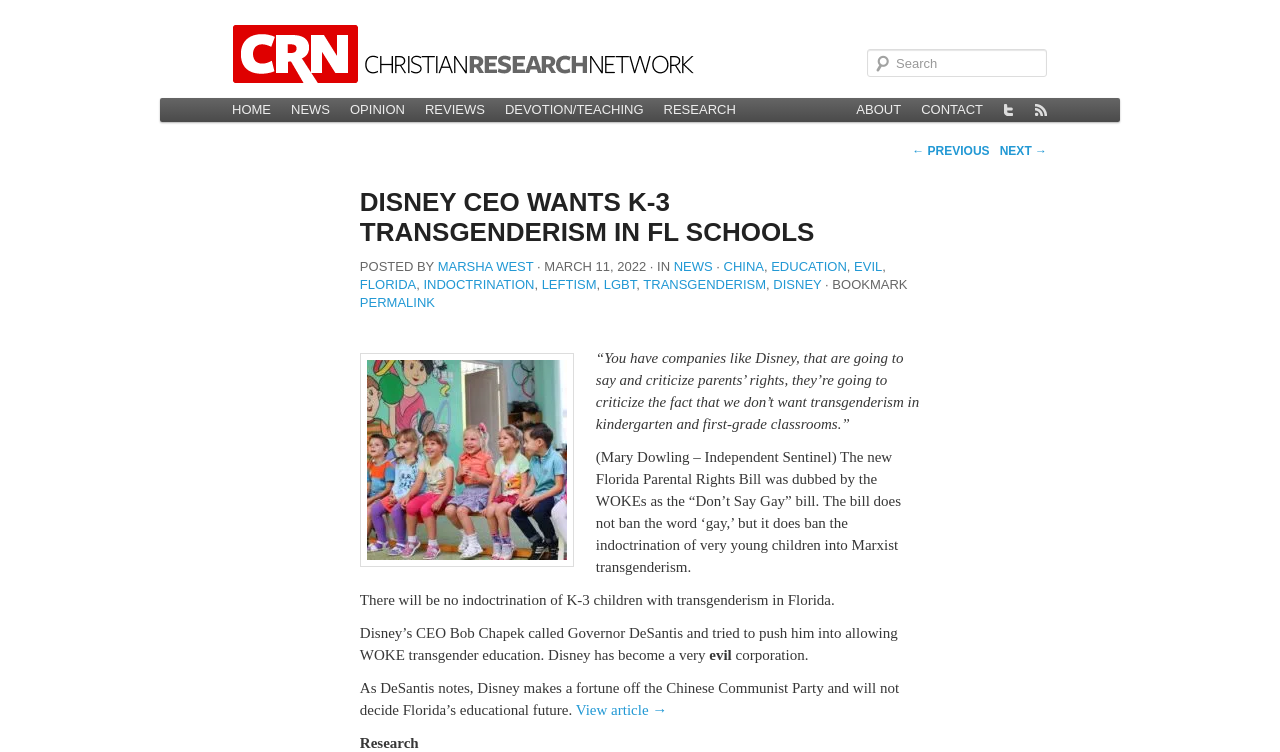Find the bounding box coordinates of the area to click in order to follow the instruction: "Search for something".

[0.677, 0.065, 0.818, 0.102]